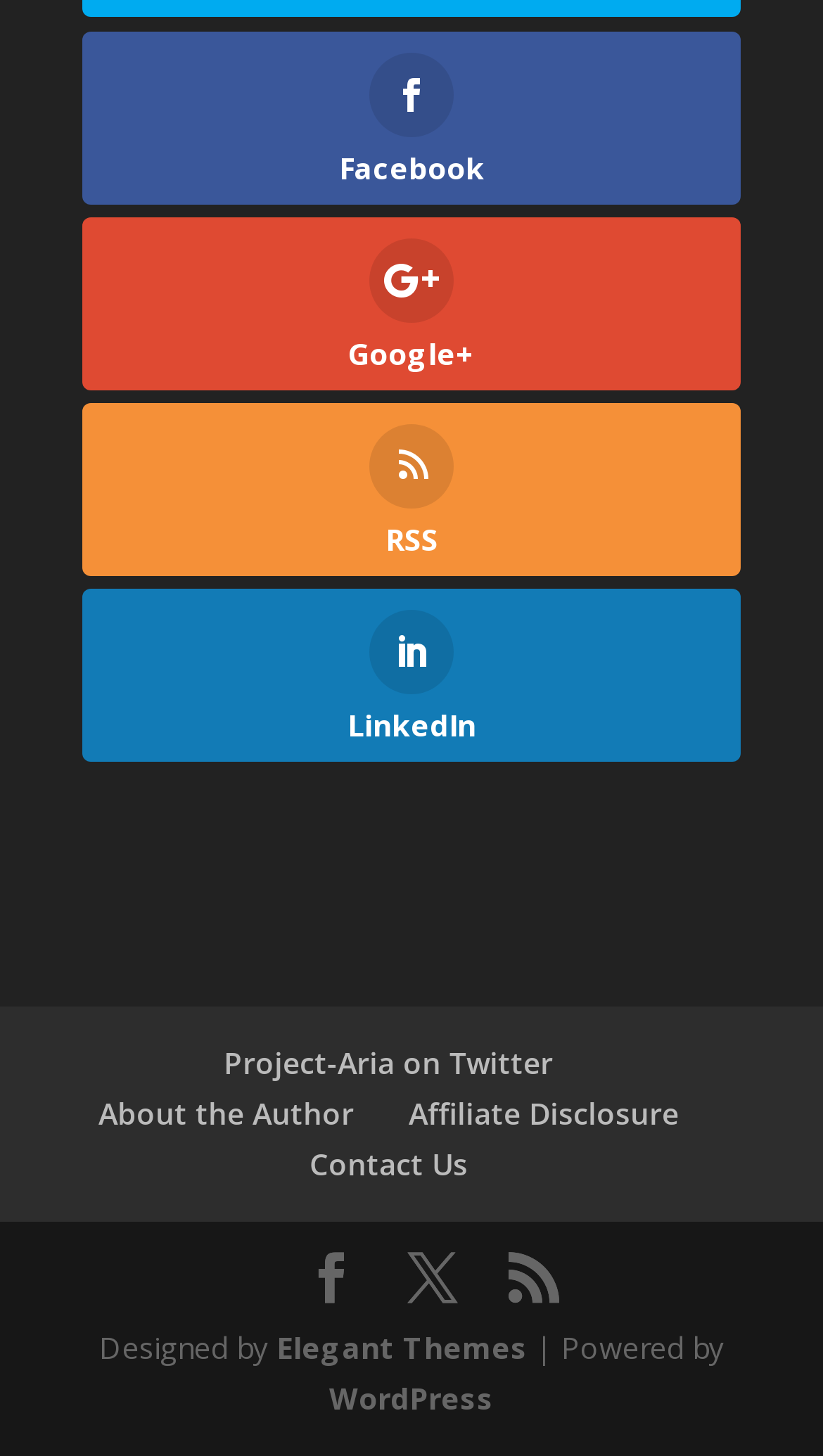What is the name of the theme designer?
Please describe in detail the information shown in the image to answer the question.

At the bottom of the webpage, I found a static text 'Designed by' followed by a link to 'Elegant Themes', which suggests that Elegant Themes is the designer of the website's theme.